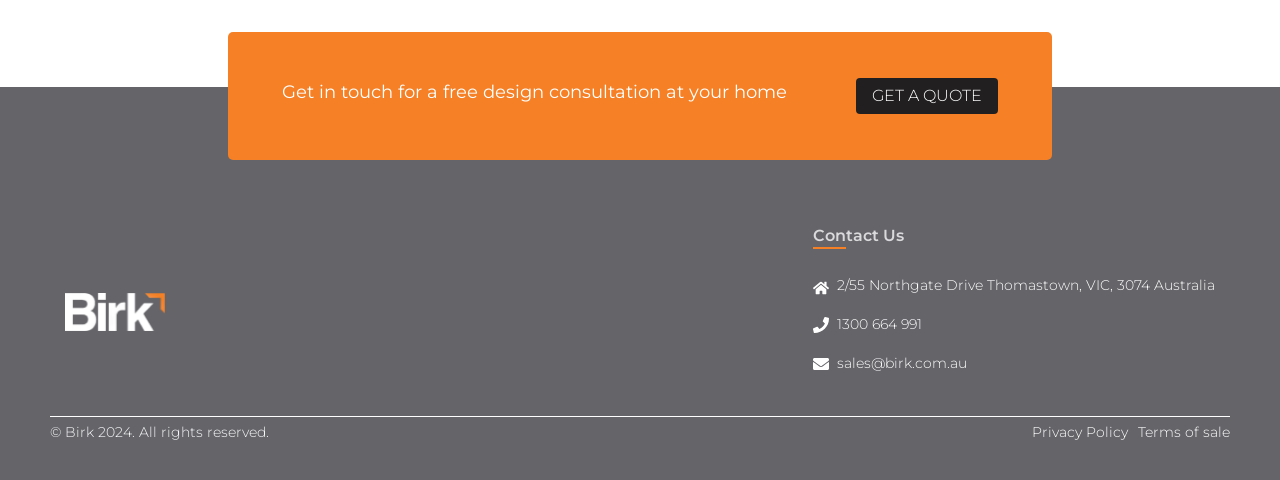What is the company's address?
Look at the image and construct a detailed response to the question.

I found the address by looking at the link element with the text '2/55 Northgate Drive Thomastown, VIC, 3074 Australia' which is located above the phone number and email address.